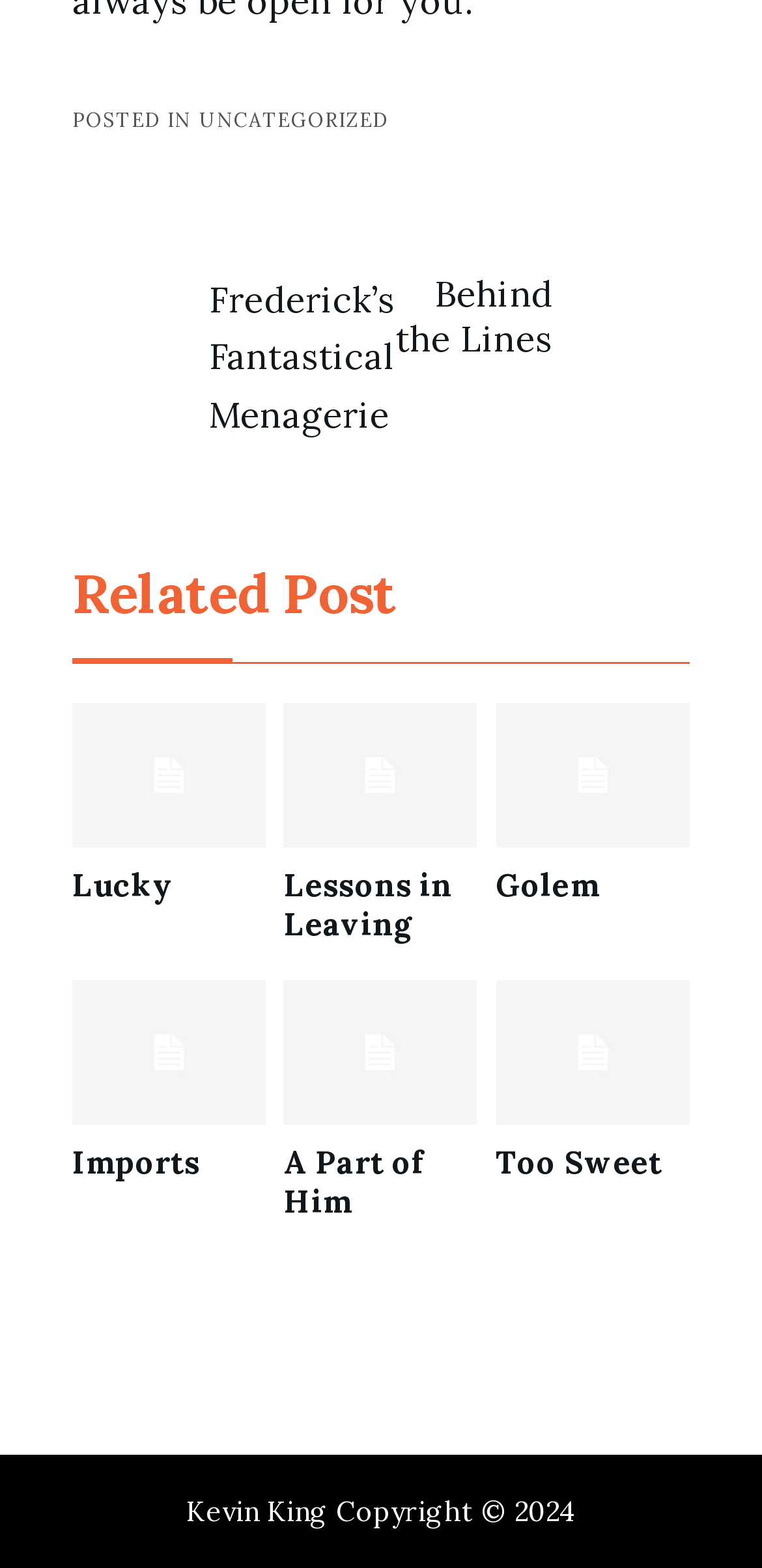From the given element description: "parent_node: A Part of Him", find the bounding box for the UI element. Provide the coordinates as four float numbers between 0 and 1, in the order [left, top, right, bottom].

[0.373, 0.655, 0.626, 0.683]